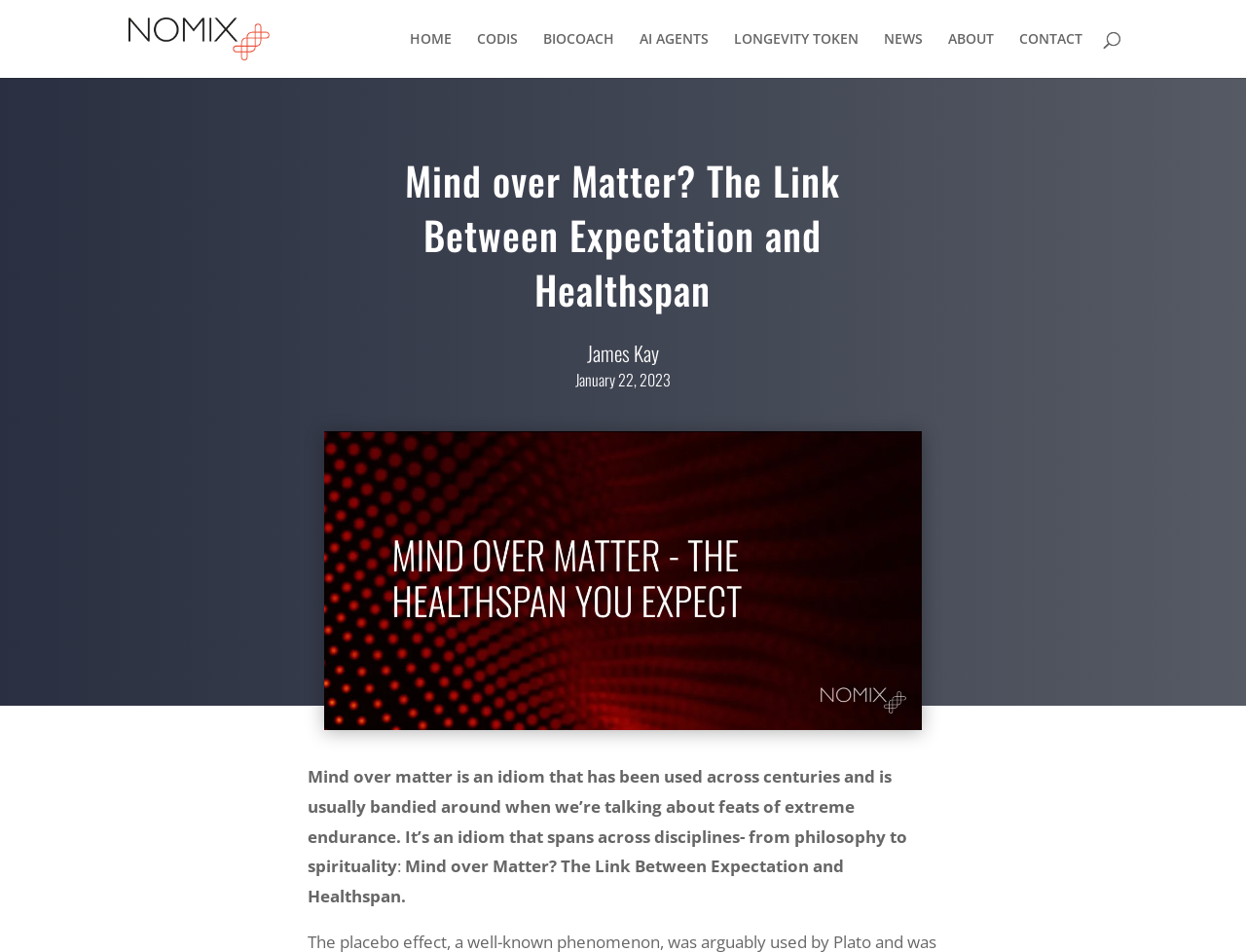Please determine the bounding box coordinates for the UI element described as: "AI AGENTS".

[0.513, 0.034, 0.569, 0.082]